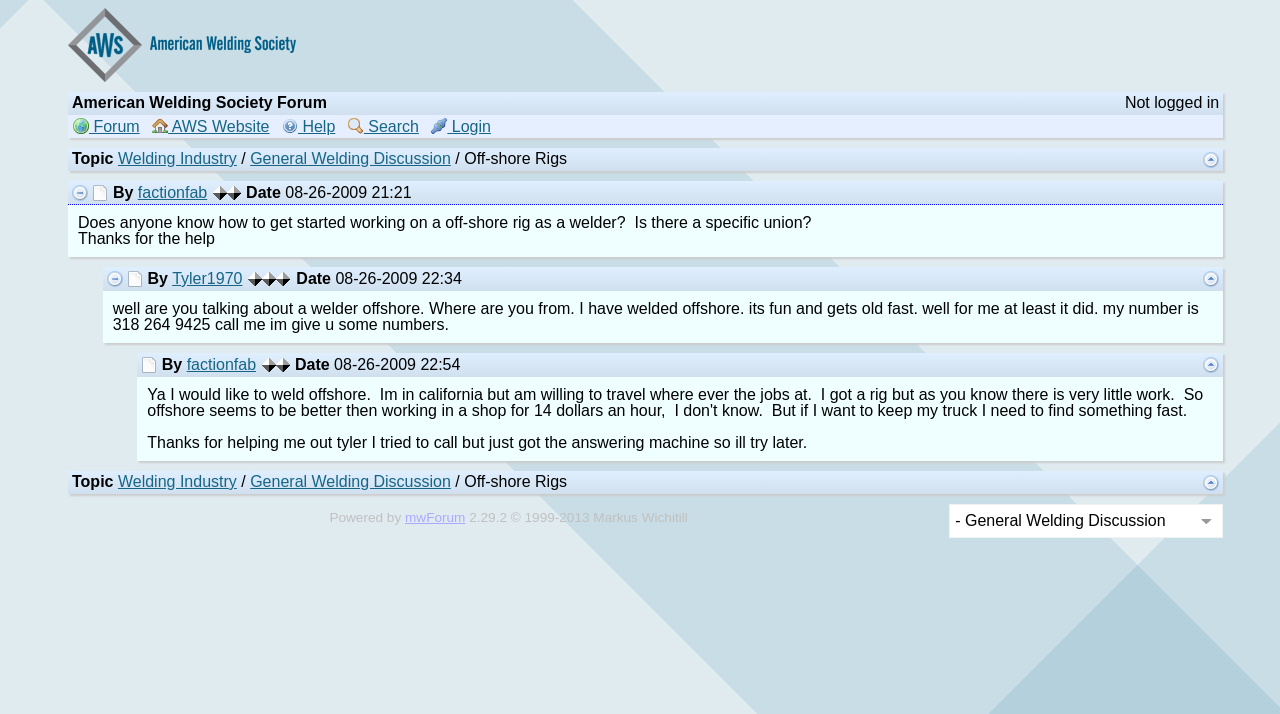Locate the coordinates of the bounding box for the clickable region that fulfills this instruction: "Login to the forum".

[0.337, 0.165, 0.384, 0.189]